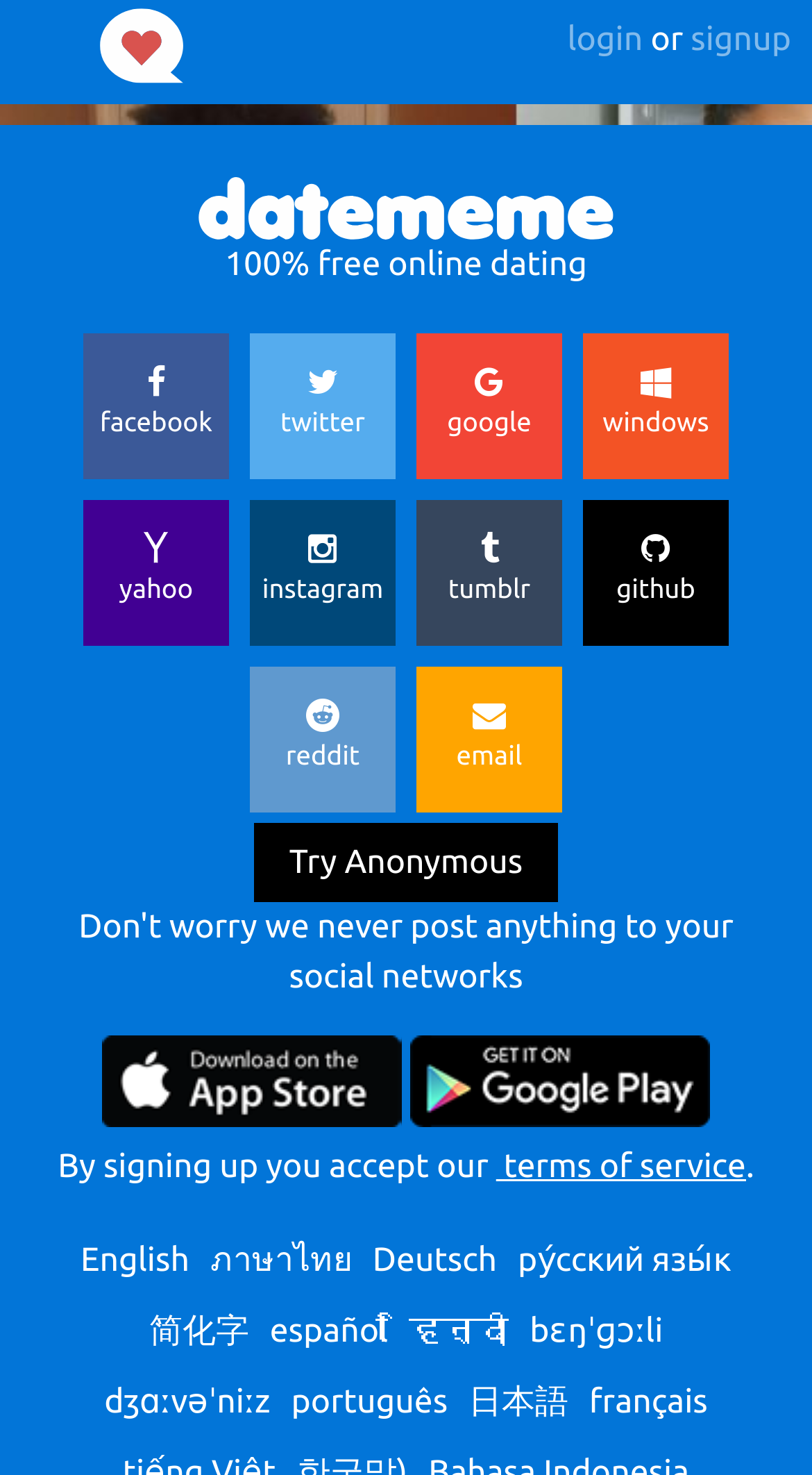Give a one-word or one-phrase response to the question: 
What is the function of the 'Try Anonymous' button?

Anonymous login